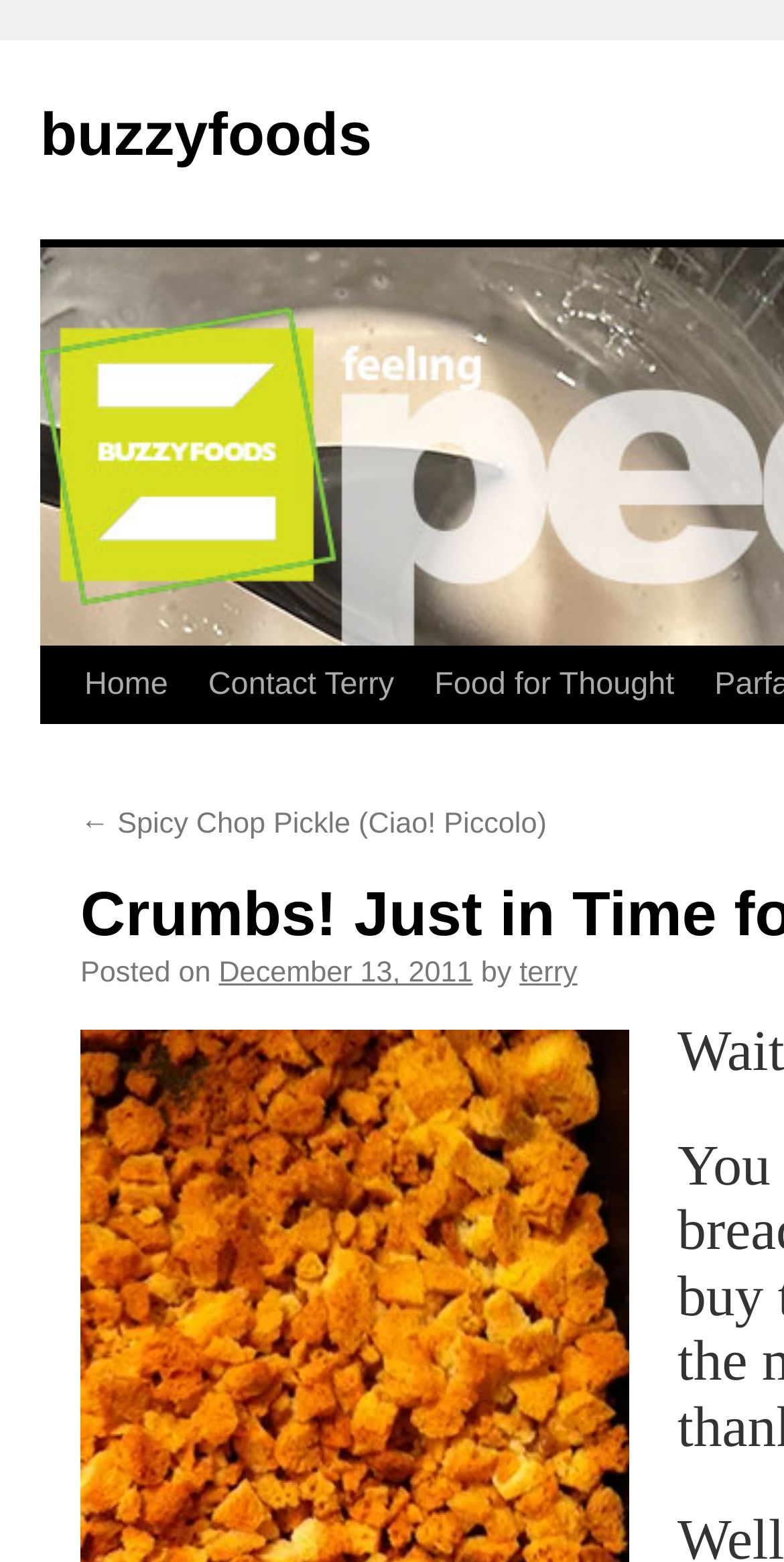Give a detailed explanation of the elements present on the webpage.

The webpage appears to be a blog post titled "Crumbs! Just in Time for the Holidays!" on the buzzyfoods website. At the top left of the page, there is a link to the website's homepage, "buzzyfoods", and a "Skip to content" link. Below these links, there is a navigation menu with three links: "Home", "Contact Terry", and "Food for Thought".

The main content of the page is a blog post, which starts with a brief introduction that questions the need for a recipe for breadcrumbs. The text is followed by a link to a previous post, "Spicy Chop Pickle (Ciao! Piccolo)", which is positioned above the post's metadata. The metadata includes the post's date, "December 13, 2011", and the author's name, "terry", which are displayed in a horizontal line.